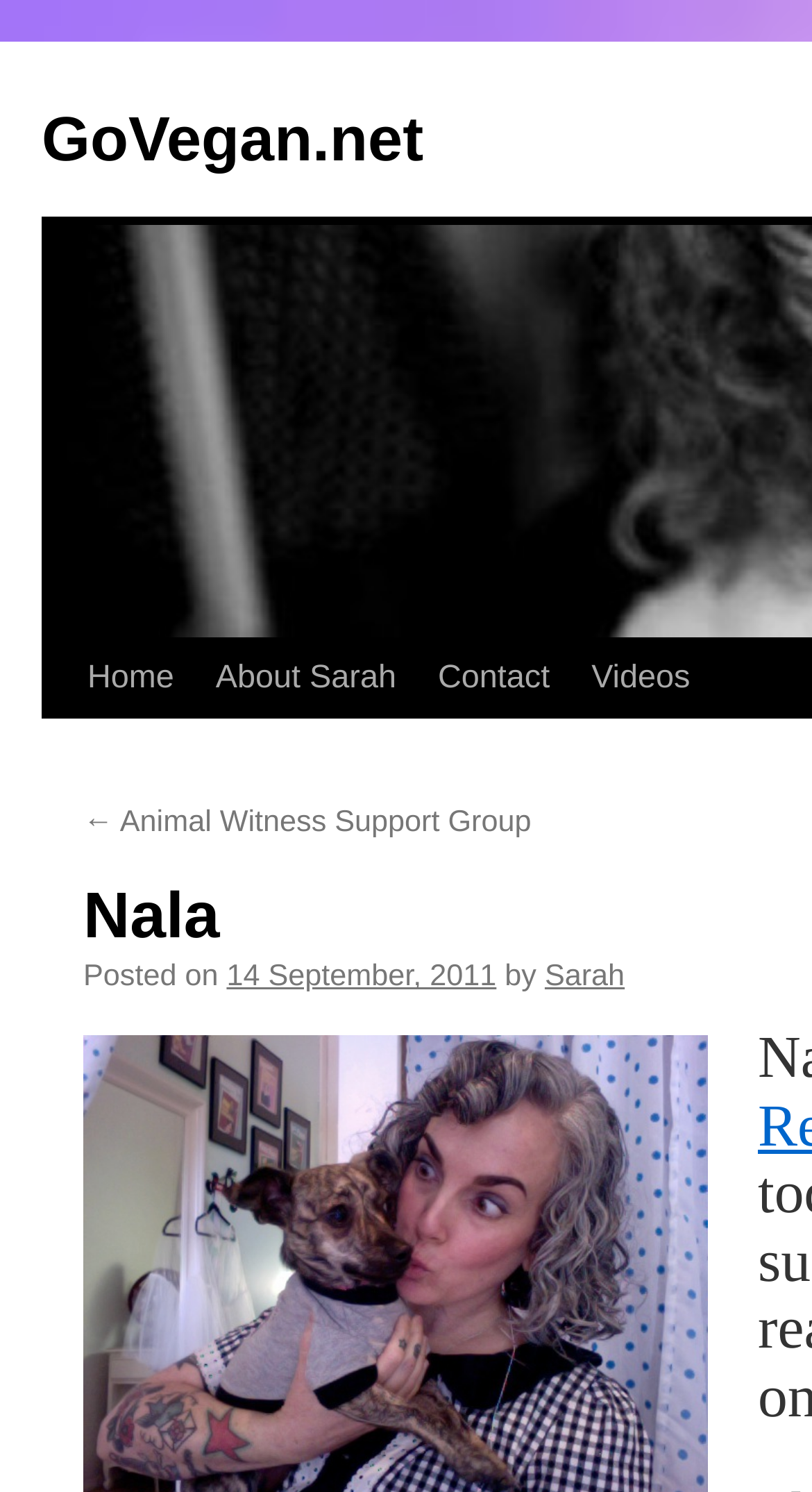Identify the bounding box coordinates of the clickable section necessary to follow the following instruction: "visit July 2015 archives". The coordinates should be presented as four float numbers from 0 to 1, i.e., [left, top, right, bottom].

None